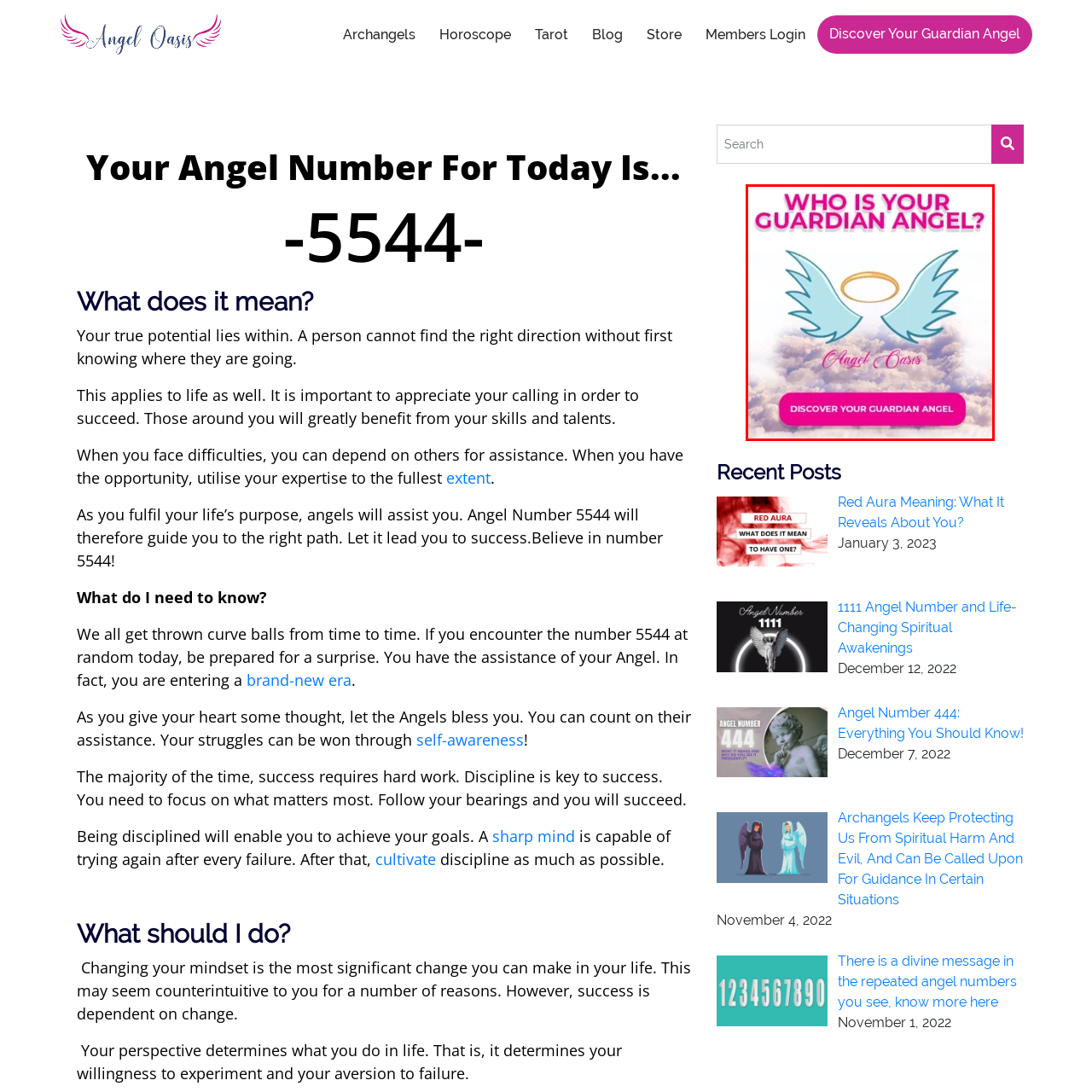Direct your attention to the image marked by the red boundary, What is the purpose of the pink button? Provide a single word or phrase in response.

To encourage interaction